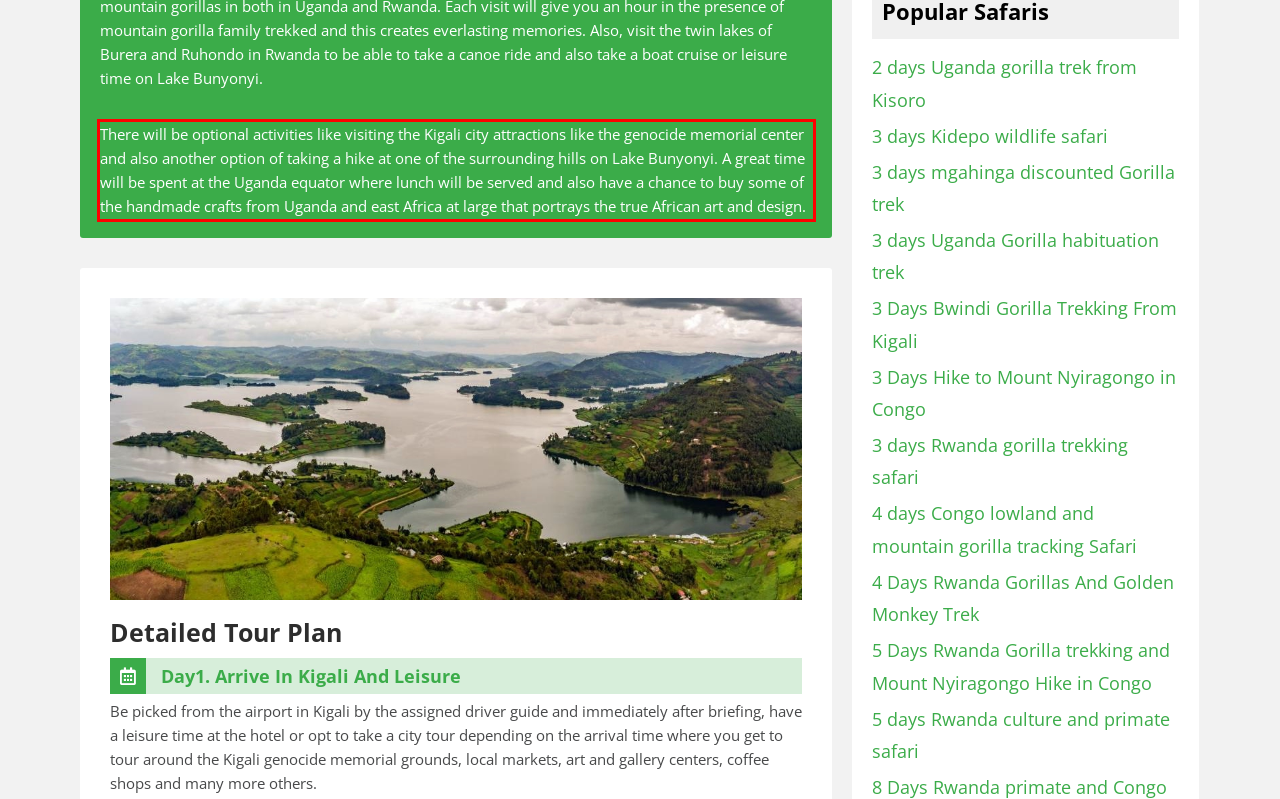There is a screenshot of a webpage with a red bounding box around a UI element. Please use OCR to extract the text within the red bounding box.

There will be optional activities like visiting the Kigali city attractions like the genocide memorial center and also another option of taking a hike at one of the surrounding hills on Lake Bunyonyi. A great time will be spent at the Uganda equator where lunch will be served and also have a chance to buy some of the handmade crafts from Uganda and east Africa at large that portrays the true African art and design.